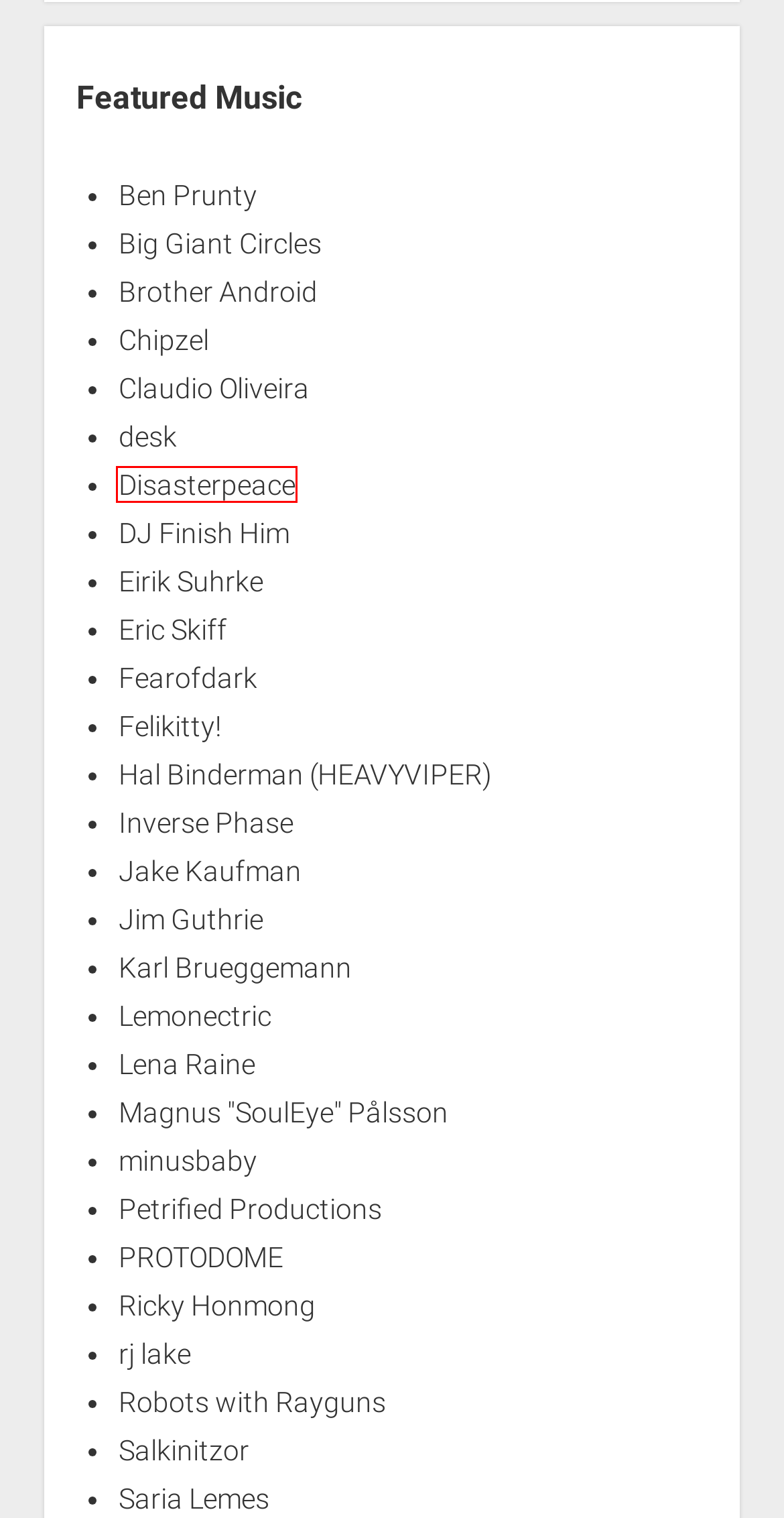You have a screenshot of a webpage with a red bounding box around a UI element. Determine which webpage description best matches the new webpage that results from clicking the element in the bounding box. Here are the candidates:
A. August 2015 – Video Game Hangover
B. Wally Chantek's Radical Domain
C. Backlog Attack 2015 – Video Game Hangover
D. VGH #205: Not Sure If Racist – Video Game Hangover
E. Souleye
F. Free 8-bit Music - Eric Skiff's Resistor Anthems
G. Contest – Video Game Hangover
H. Disasterpeace

H